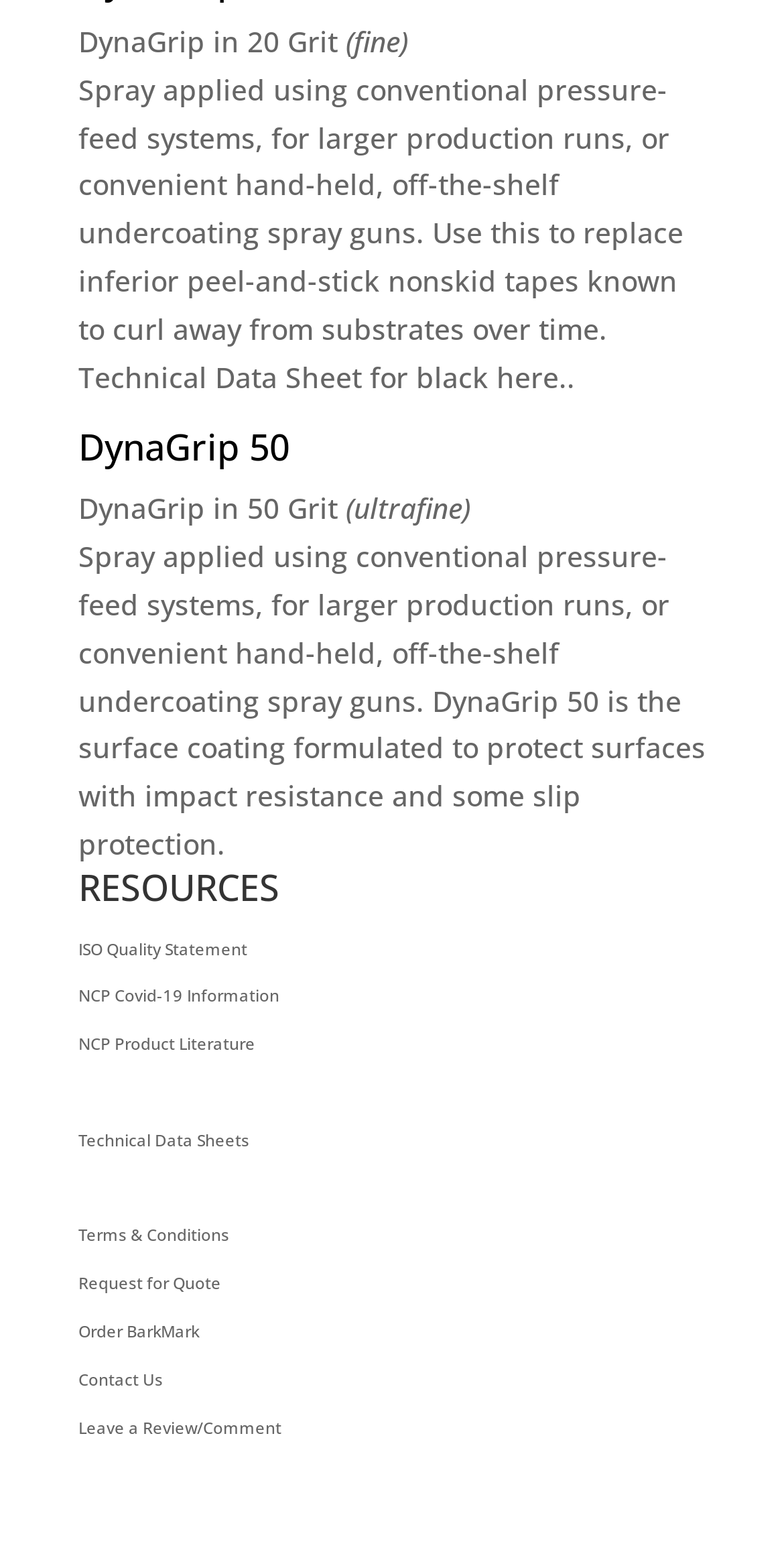Determine the bounding box for the UI element as described: "Contact Us". The coordinates should be represented as four float numbers between 0 and 1, formatted as [left, top, right, bottom].

[0.1, 0.874, 0.208, 0.888]